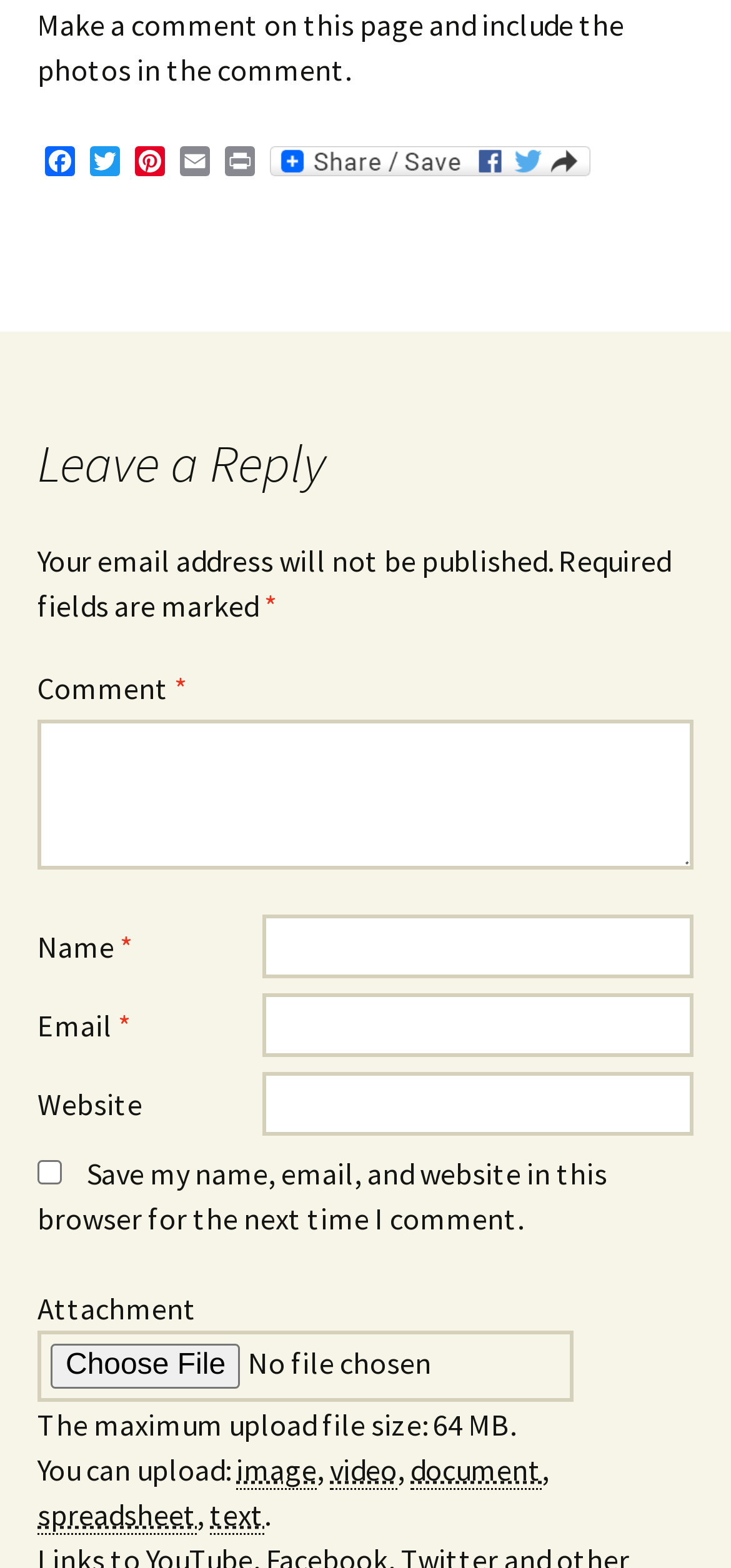Based on the image, give a detailed response to the question: Can users save their name, email, and website for future comments?

There is a checkbox at the bottom of the comment form that allows users to save their name, email, and website for future comments. The checkbox is labeled 'Save my name, email, and website in this browser for the next time I comment'.